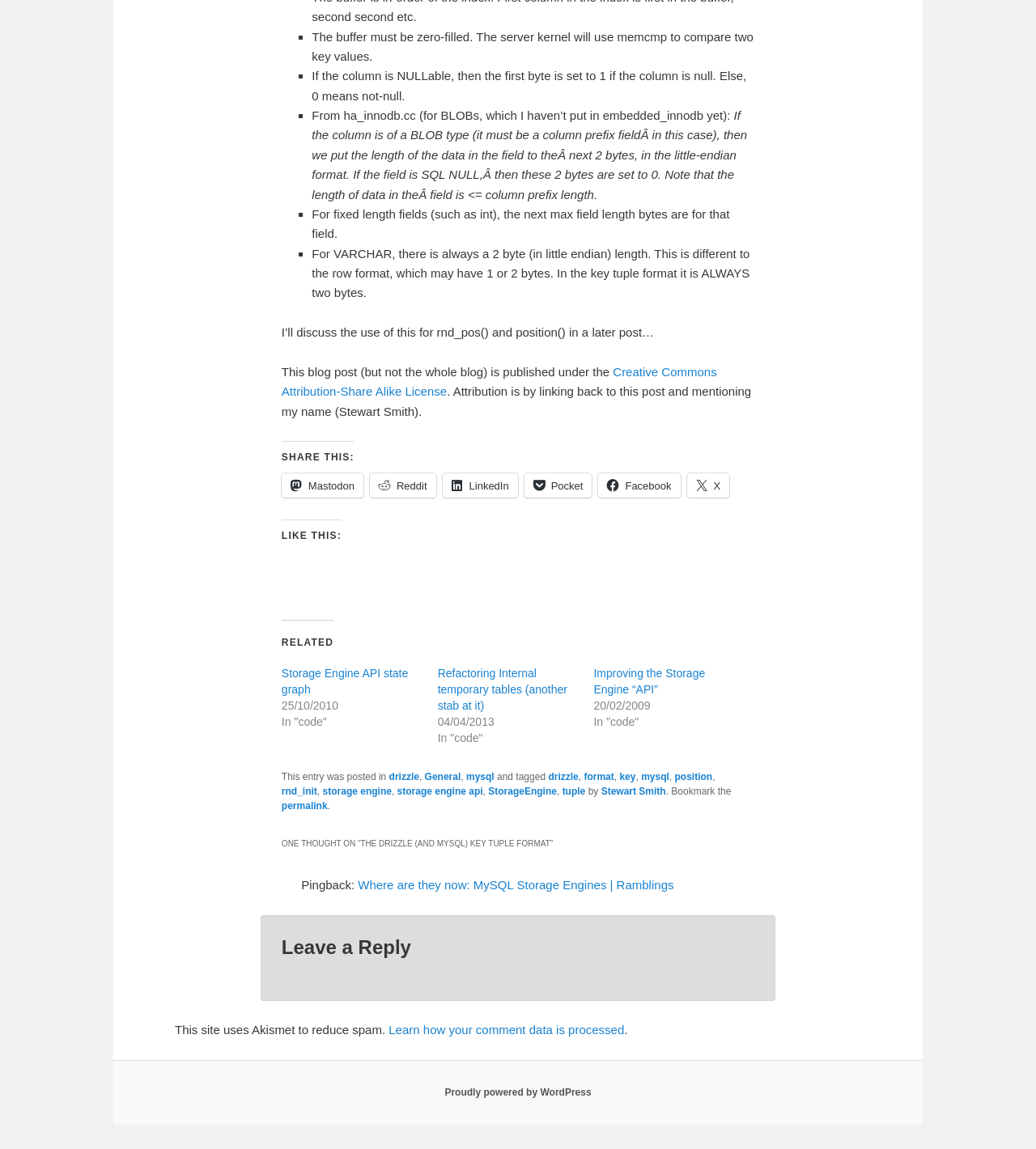Reply to the question with a single word or phrase:
What is the purpose of the first byte in a NULLable column?

indicate nullability